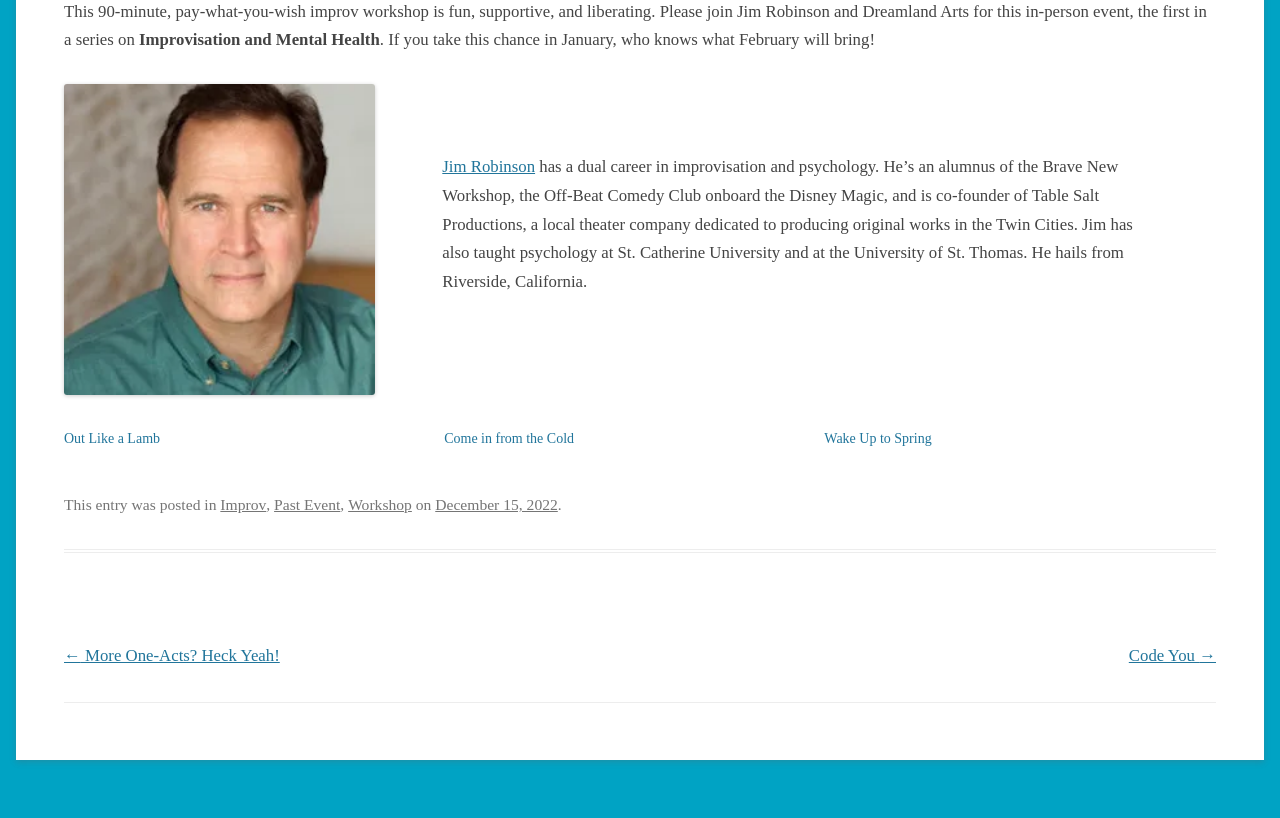What is the date of the workshop?
Please utilize the information in the image to give a detailed response to the question.

I found a link element with the text 'December 15, 2022' which is likely the date of the workshop, and it is also mentioned in the footer section of the webpage.